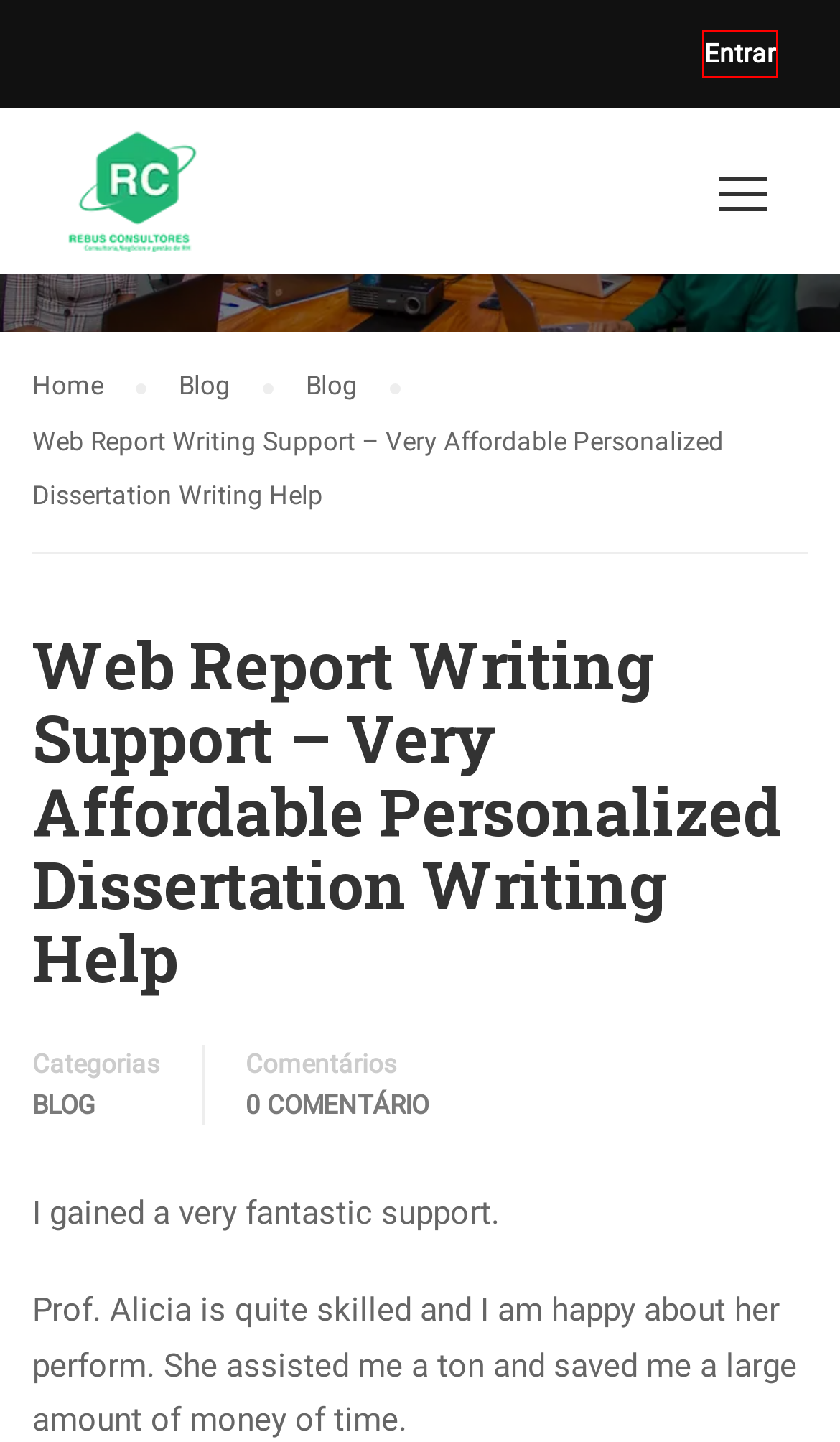Look at the screenshot of a webpage where a red bounding box surrounds a UI element. Your task is to select the best-matching webpage description for the new webpage after you click the element within the bounding box. The available options are:
A. Blog – Cursos Online
B. Expert Ideas for Your Essays – Article Writing Support – Cursos Online
C. Gestão de tempo e das prioridades – Cursos Online
D. Dll Missing Errors – Cursos Online
E. Cursos Online – Encontre a formação dos seus sonhos
F. Design / Branding – Cursos Online
G. Account – Cursos Online
H. Liderança, motivação e gestão de equipas – Cursos Online

G